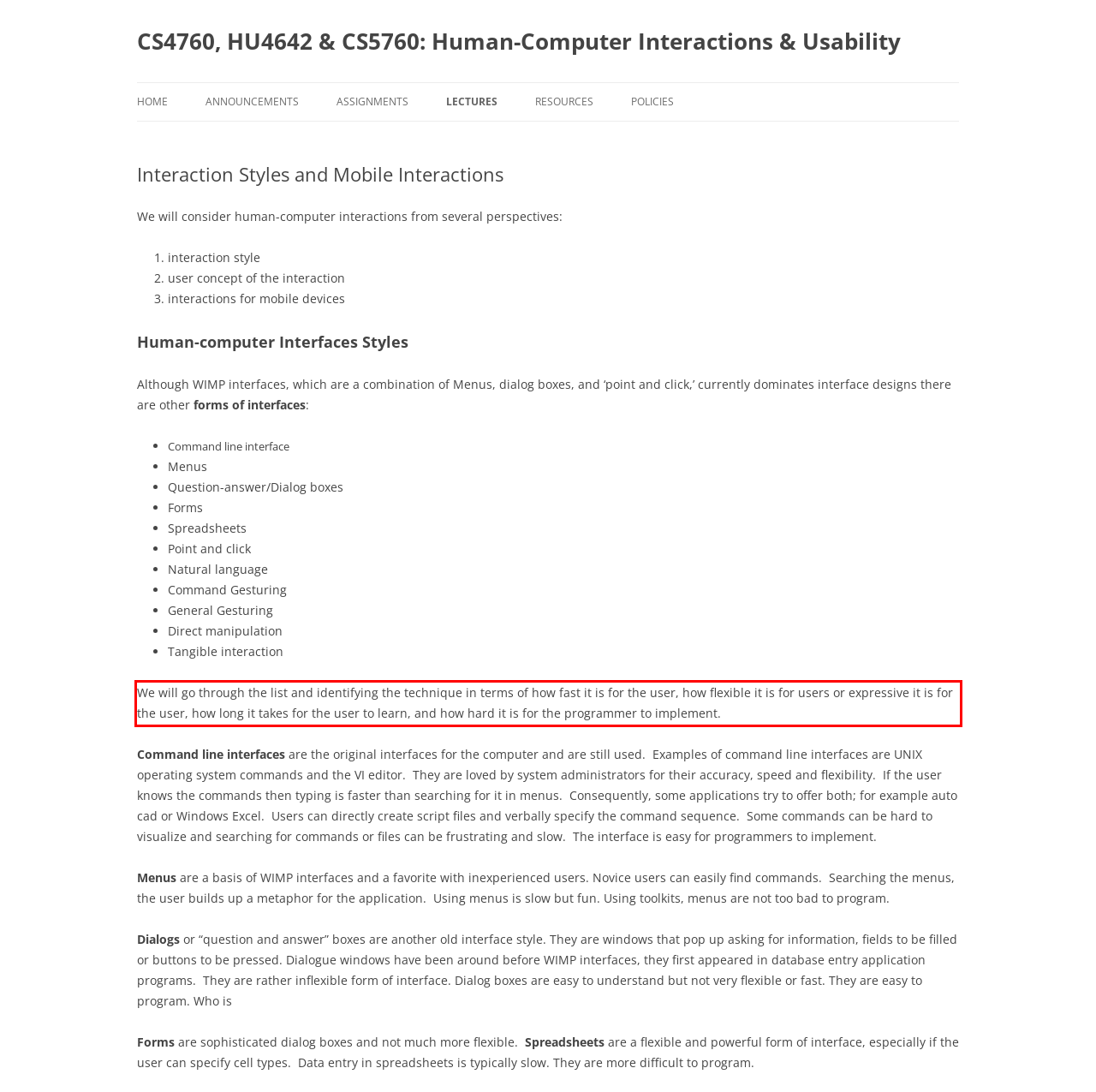Identify the red bounding box in the webpage screenshot and perform OCR to generate the text content enclosed.

We will go through the list and identifying the technique in terms of how fast it is for the user, how flexible it is for users or expressive it is for the user, how long it takes for the user to learn, and how hard it is for the programmer to implement.